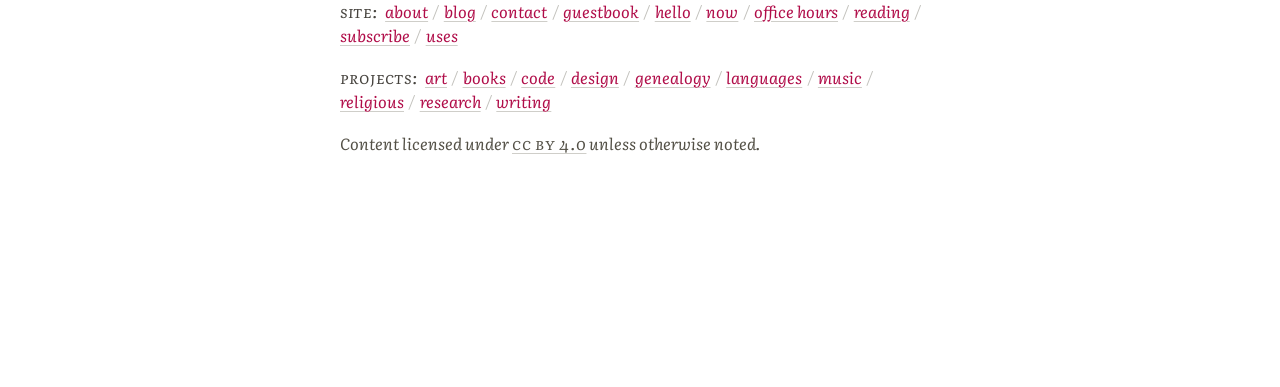Identify and provide the bounding box for the element described by: "design".

[0.446, 0.171, 0.484, 0.229]